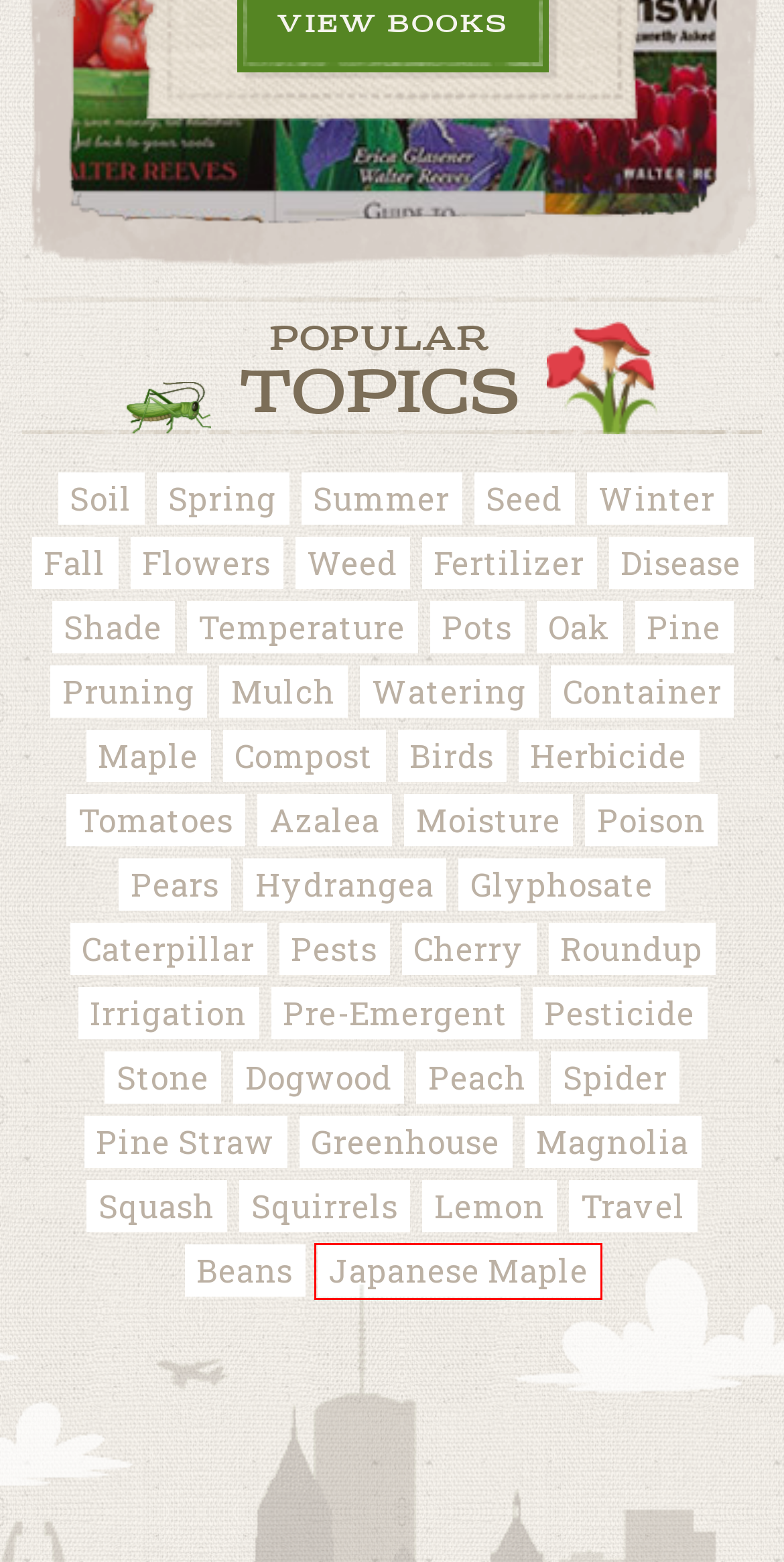Given a screenshot of a webpage with a red bounding box, please pick the webpage description that best fits the new webpage after clicking the element inside the bounding box. Here are the candidates:
A. Container | Walter Reeves: The Georgia Gardener
B. Japanese Maple | Walter Reeves: The Georgia Gardener
C. Pears | Walter Reeves: The Georgia Gardener
D. Summer | Walter Reeves: The Georgia Gardener
E. Soil | Walter Reeves: The Georgia Gardener
F. Squirrels | Walter Reeves: The Georgia Gardener
G. Magnolia | Walter Reeves: The Georgia Gardener
H. Flowers | Walter Reeves: The Georgia Gardener

B